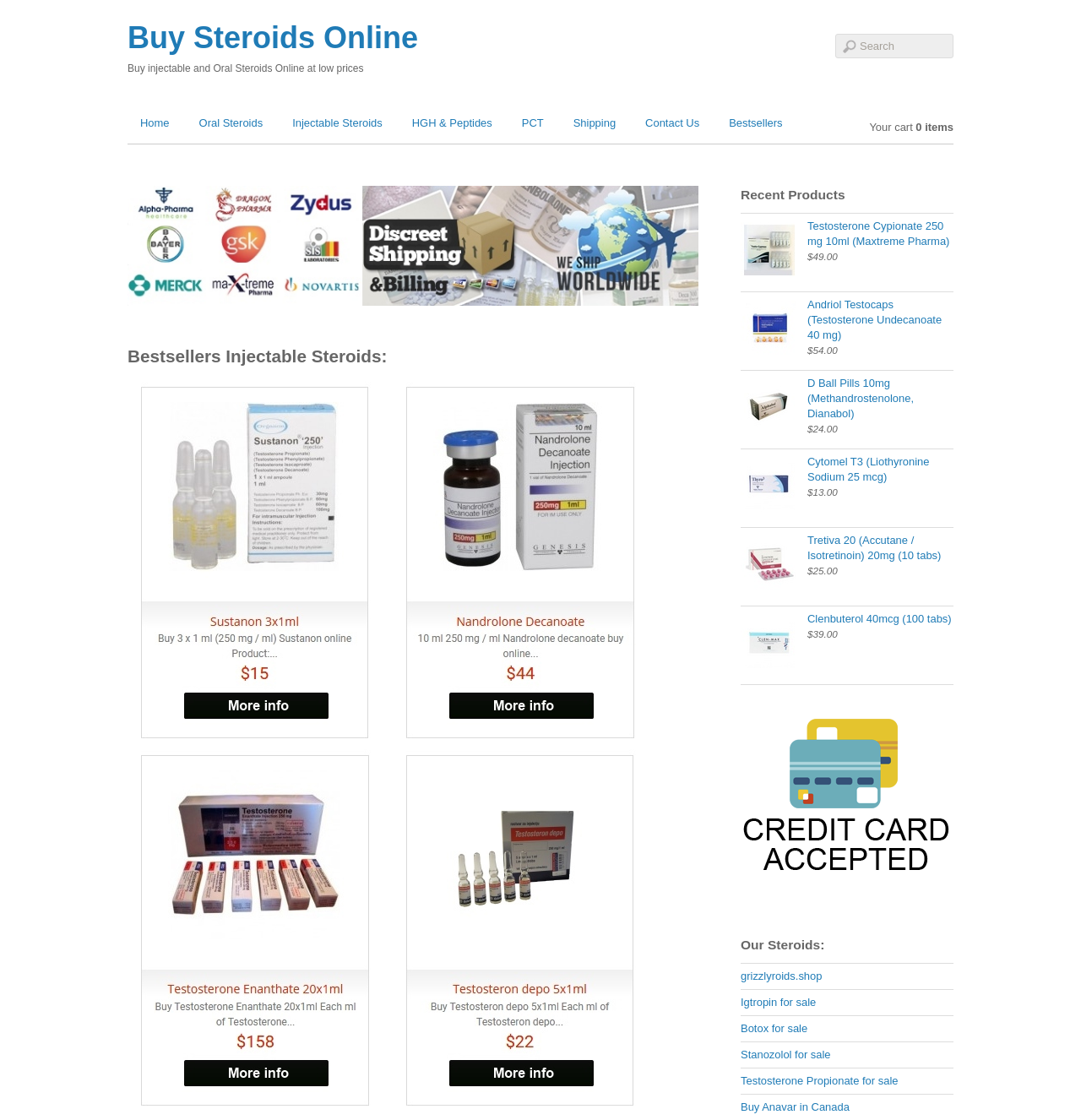Refer to the image and answer the question with as much detail as possible: What is the name of the section that lists recent products?

The section that lists recent products is labeled as 'Recent Products', which is a heading that appears above the list of products.